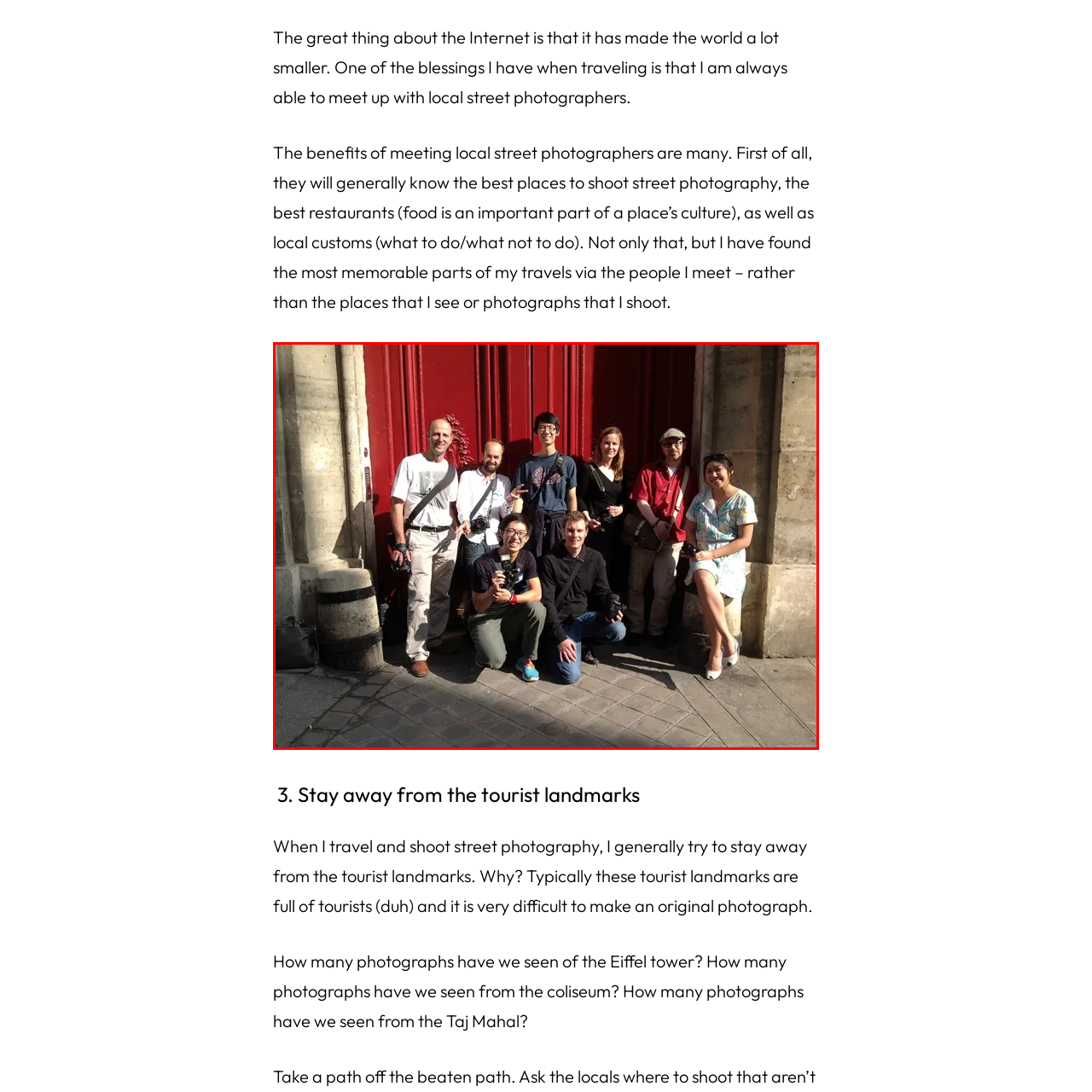Are the street photographers in the image posing formally?
Look at the image framed by the red bounding box and provide an in-depth response.

The caption describes the atmosphere as 'relaxed and friendly', with 'smiles, casual poses, and gestures' that convey a sense of camaraderie among the group. This suggests that the photographers are not posing formally, but rather in a casual and relaxed manner.